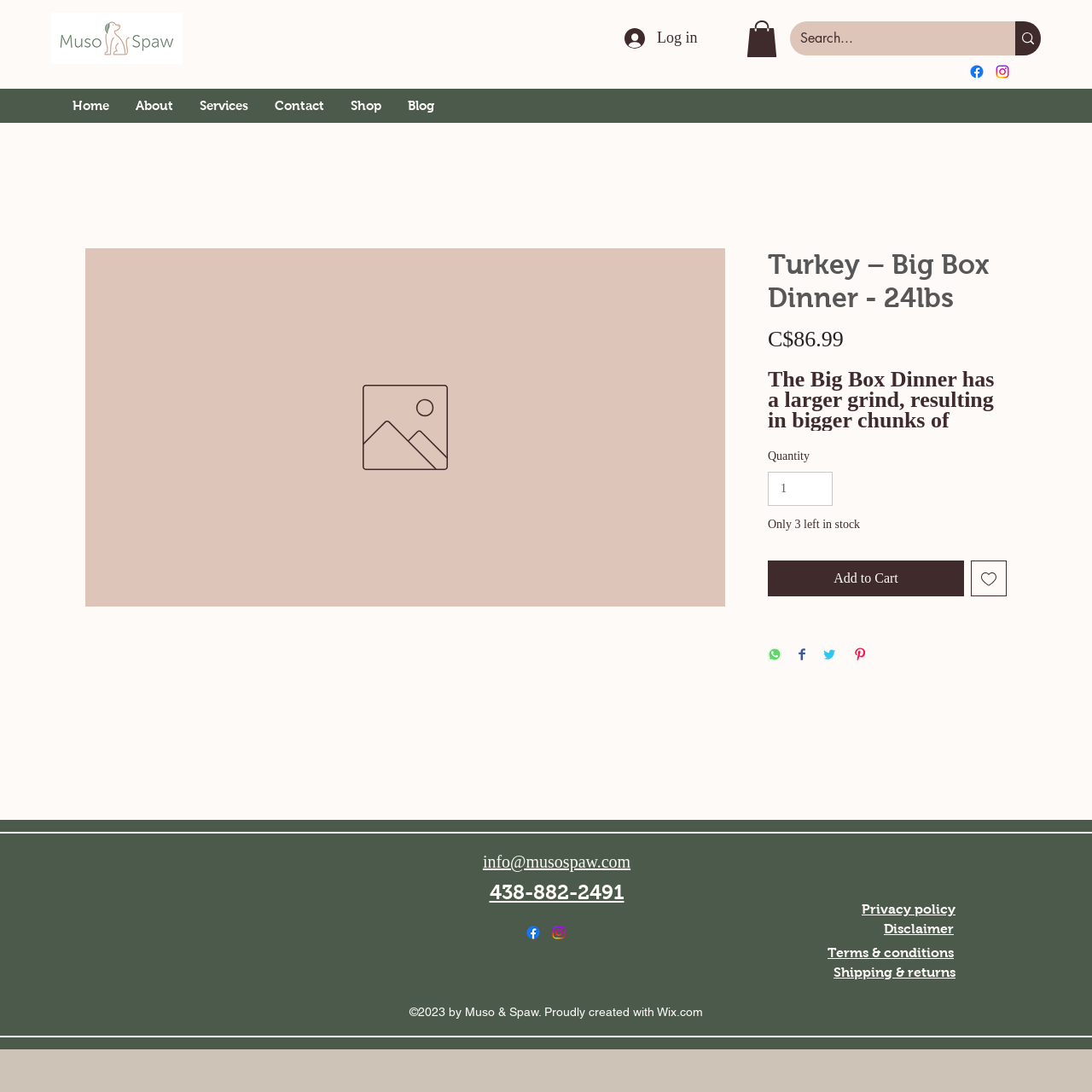Provide your answer to the question using just one word or phrase: What is the price of the Turkey – Big Box Dinner?

C$86.99